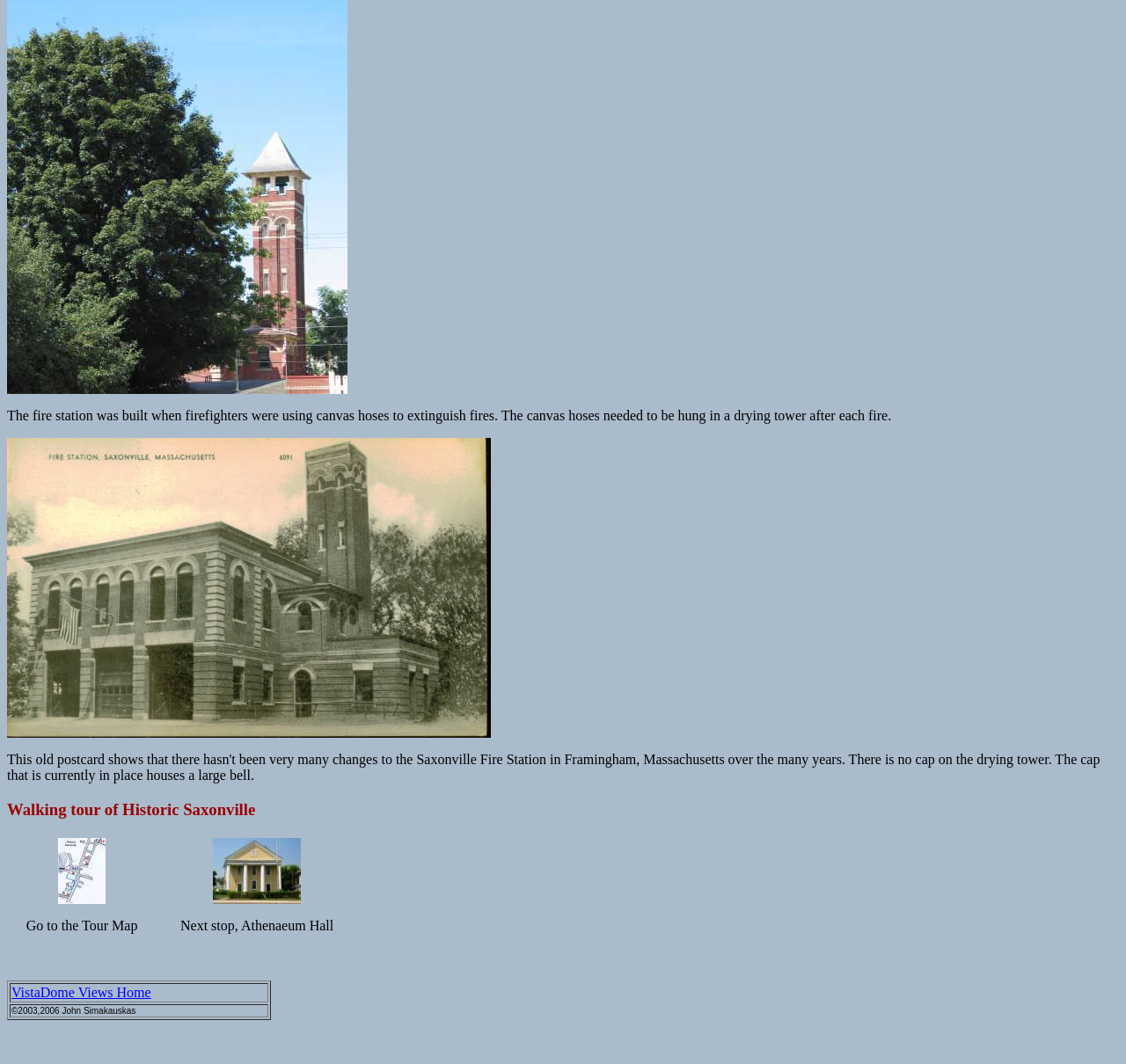Where can you go from this webpage?
Please interpret the details in the image and answer the question thoroughly.

From the LayoutTableCell elements, it is clear that you can go to the Tour Map and Athenaeum Hall from this webpage.